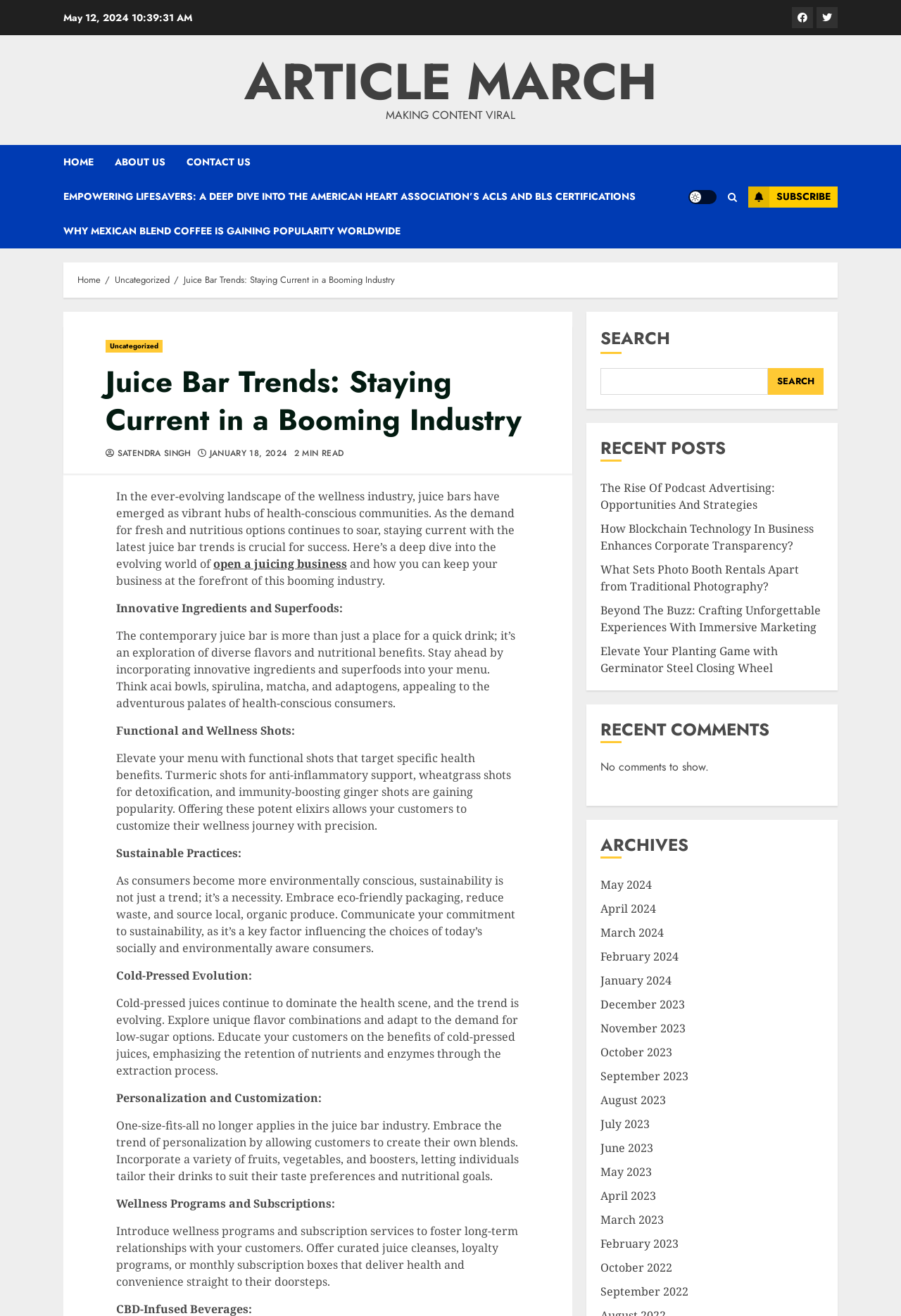Please respond in a single word or phrase: 
What is the category of the article?

Uncategorized